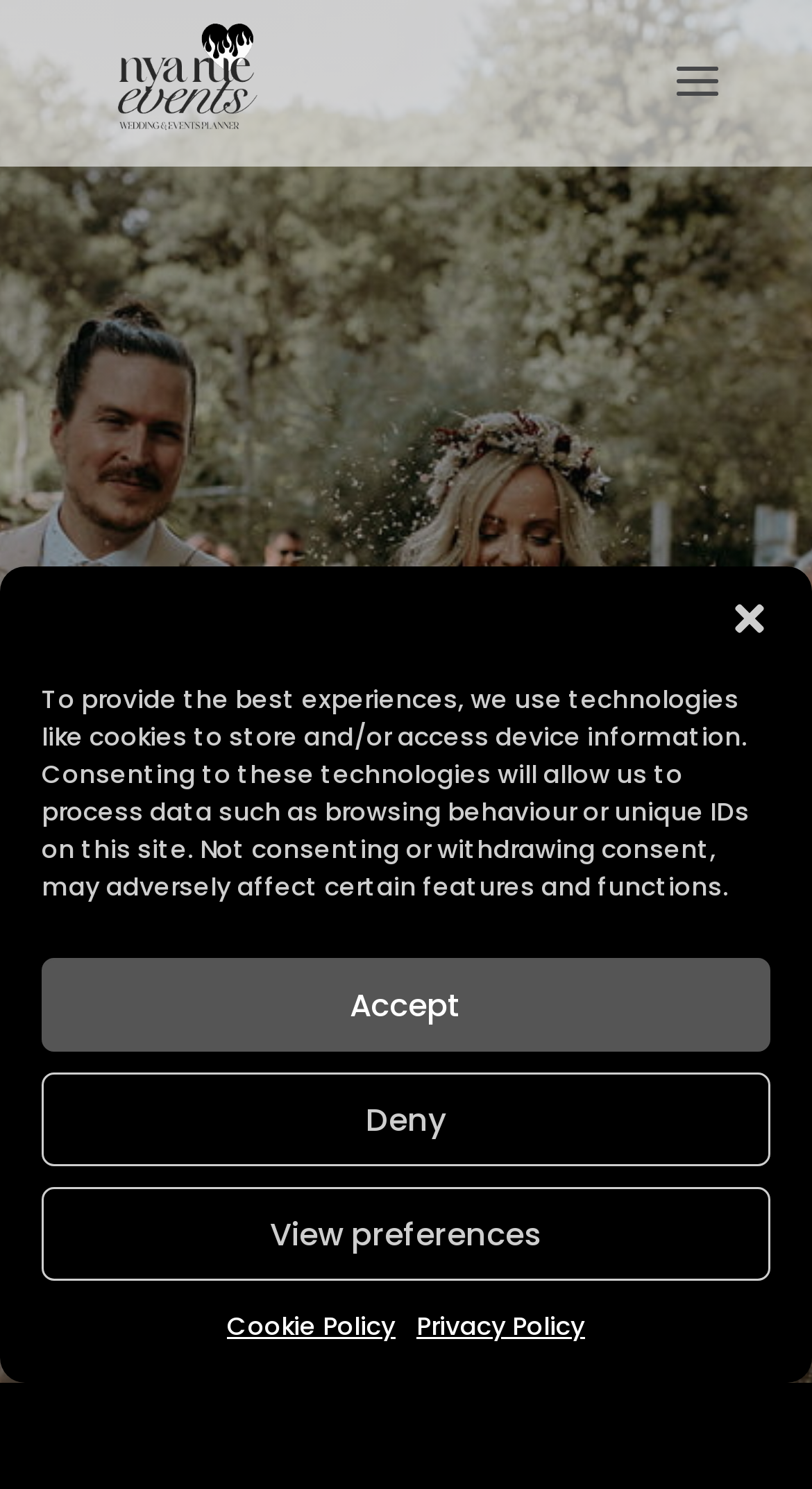Reply to the question with a brief word or phrase: Is there a link to a related topic on the webpage?

Yes